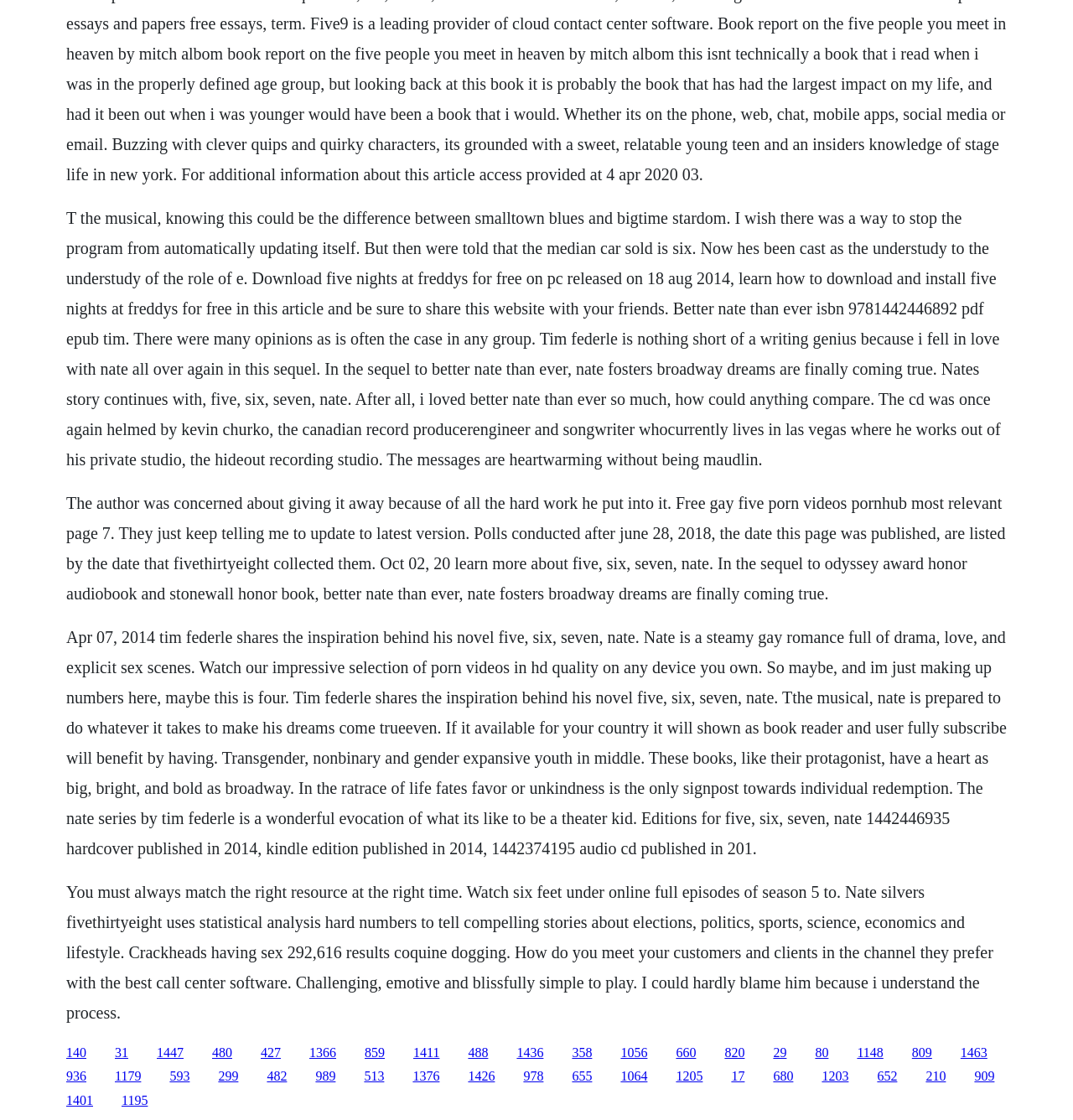What is the genre of the book?
Craft a detailed and extensive response to the question.

The genre of the book can be inferred from the text 'Nate is a steamy gay romance full of drama, love, and explicit sex scenes.' which suggests that the book is a romance novel with gay themes.